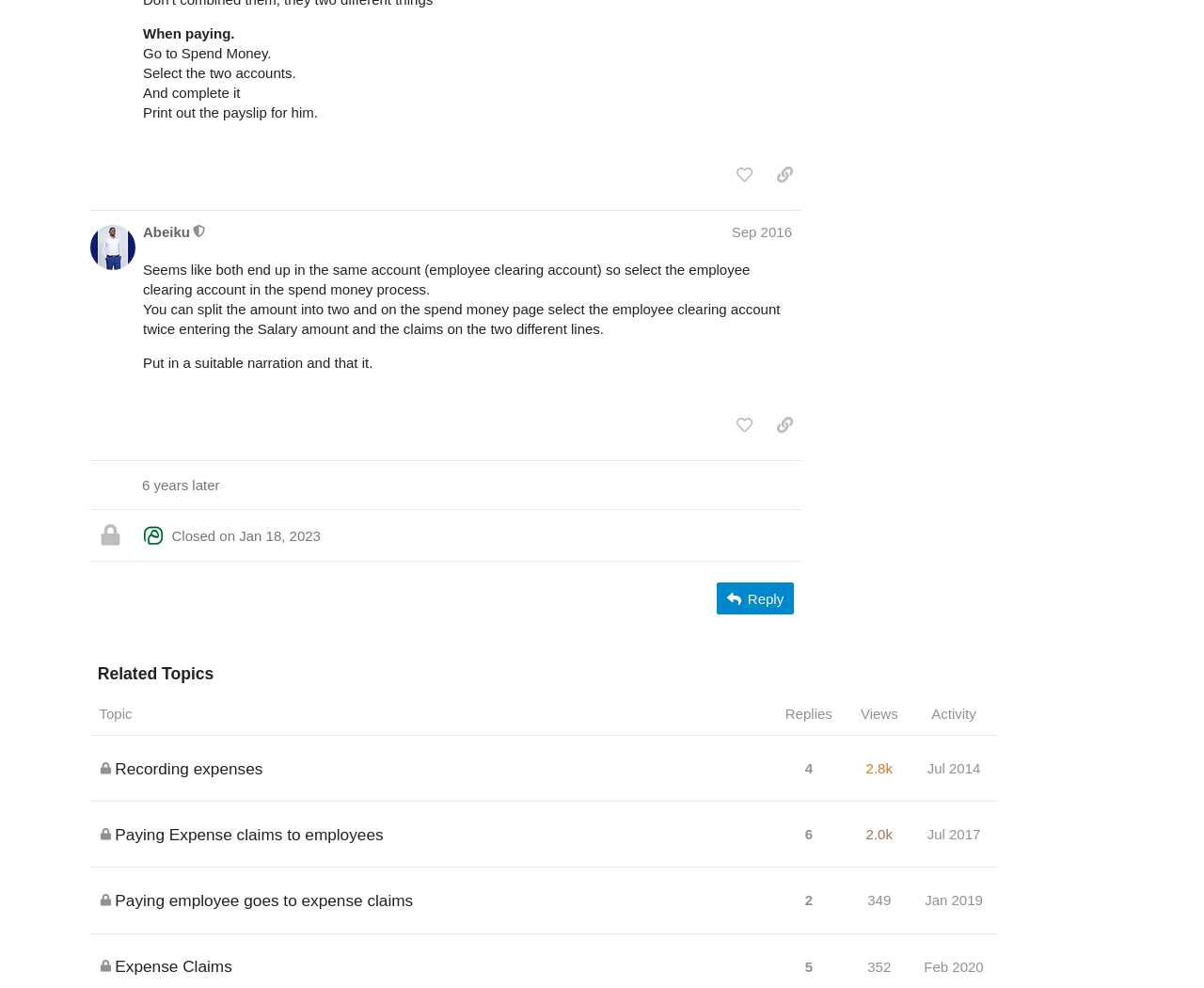Please respond to the question with a concise word or phrase:
How many replies does the topic 'Paying Expense claims to employees' have?

6